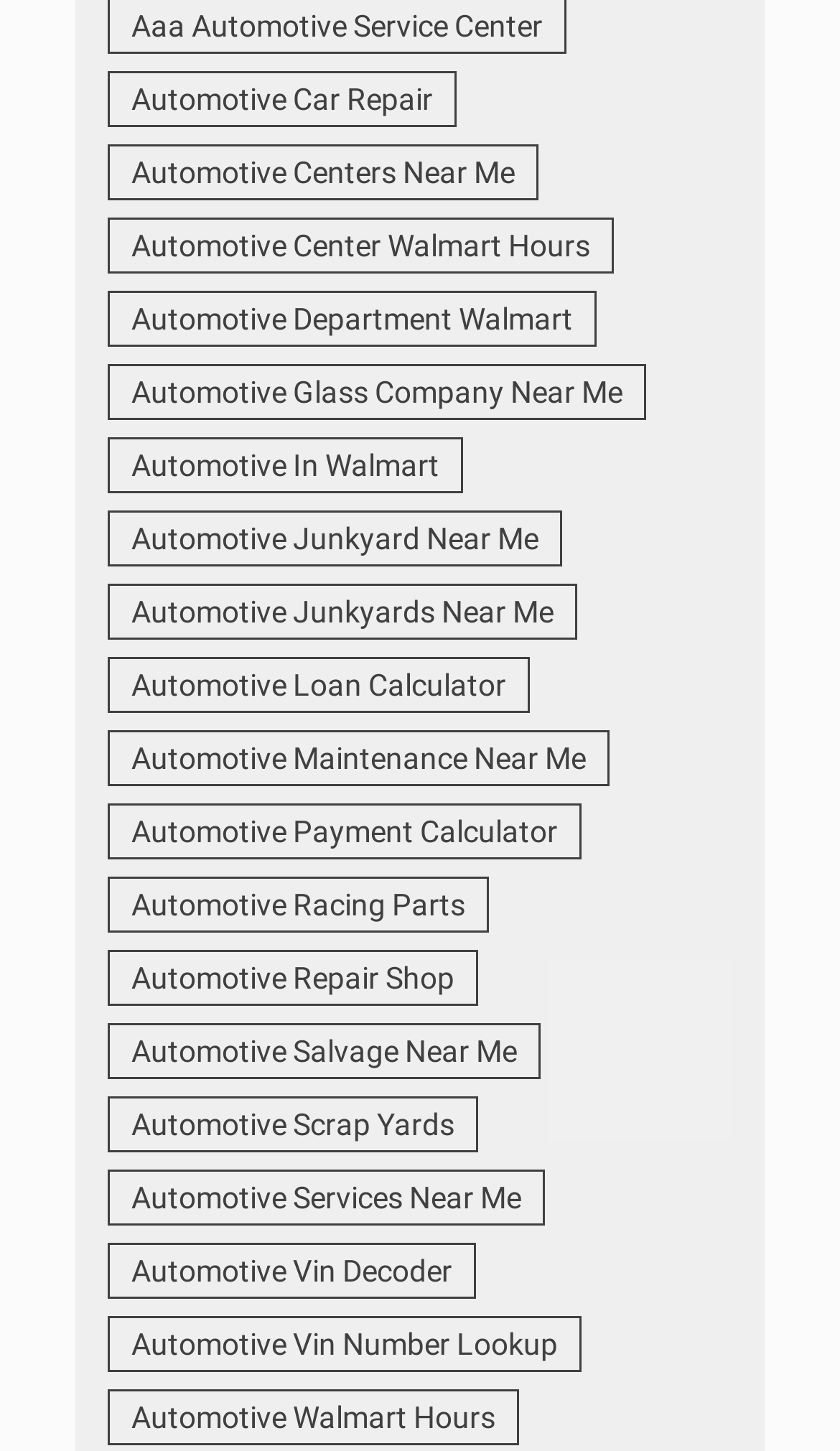Please provide a short answer using a single word or phrase for the question:
Are there any links related to automotive loans?

Yes